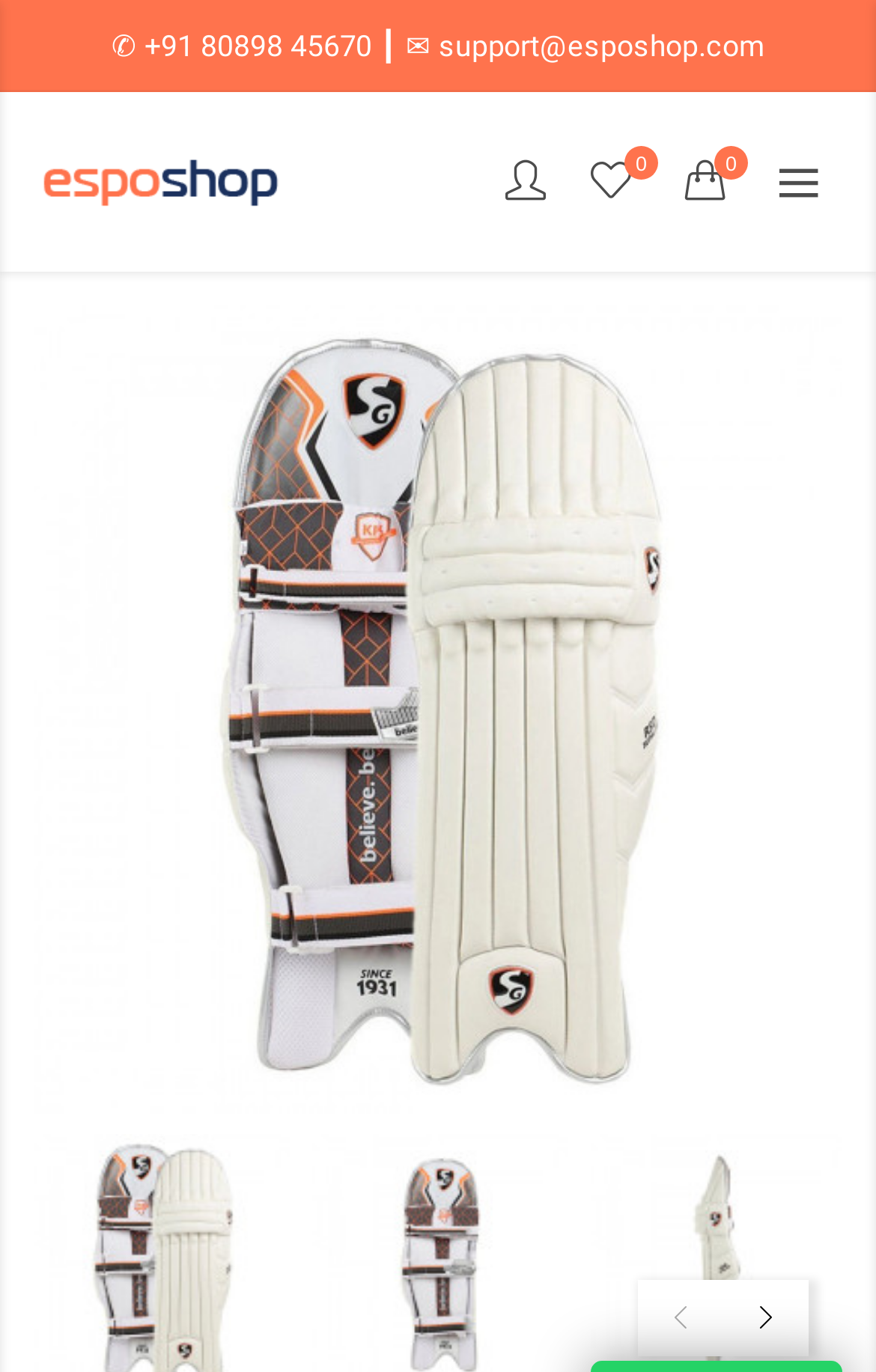Provide a one-word or brief phrase answer to the question:
What is the phone number on the webpage?

+91 80898 45670